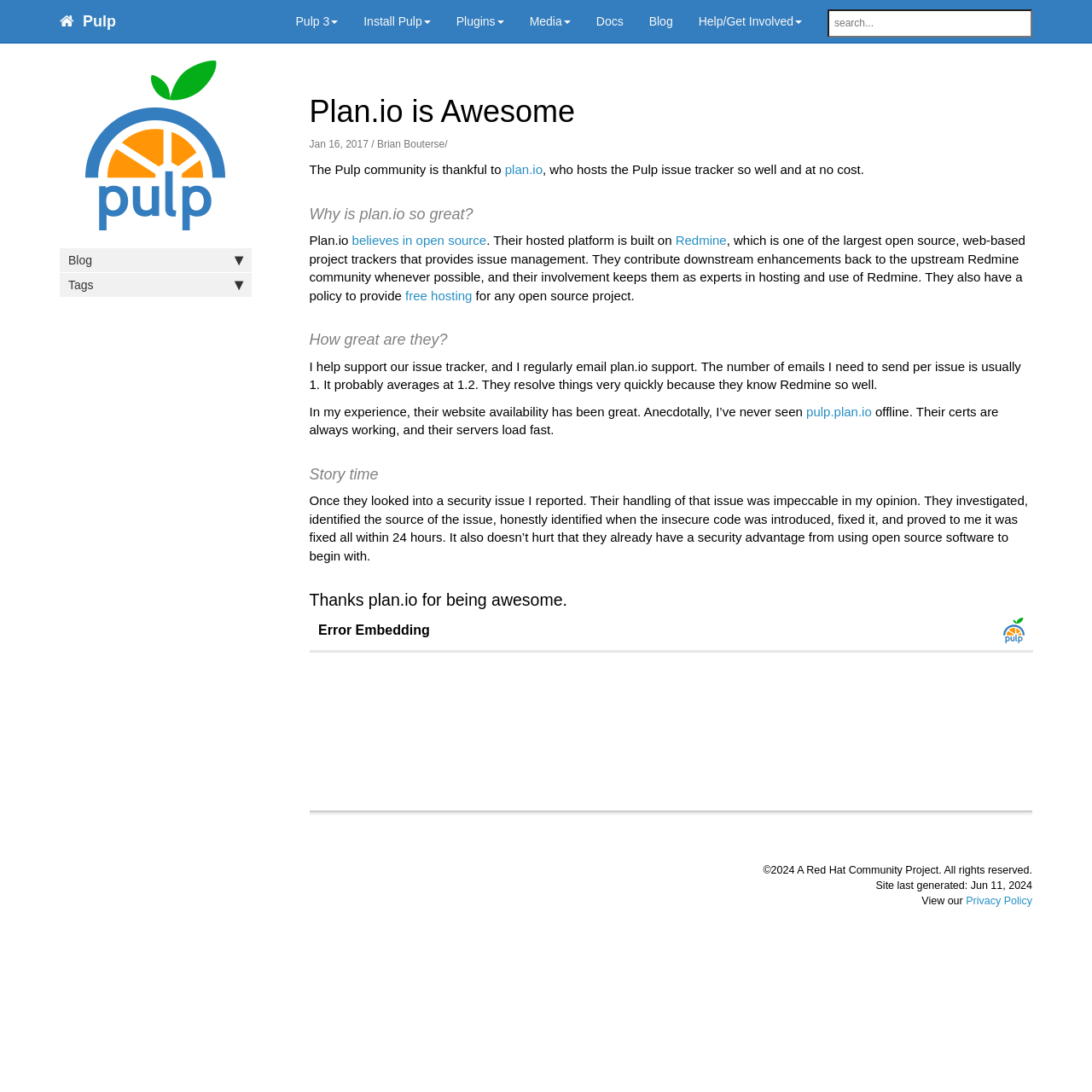Please identify the bounding box coordinates of the element that needs to be clicked to perform the following instruction: "Search for something".

[0.758, 0.009, 0.945, 0.034]